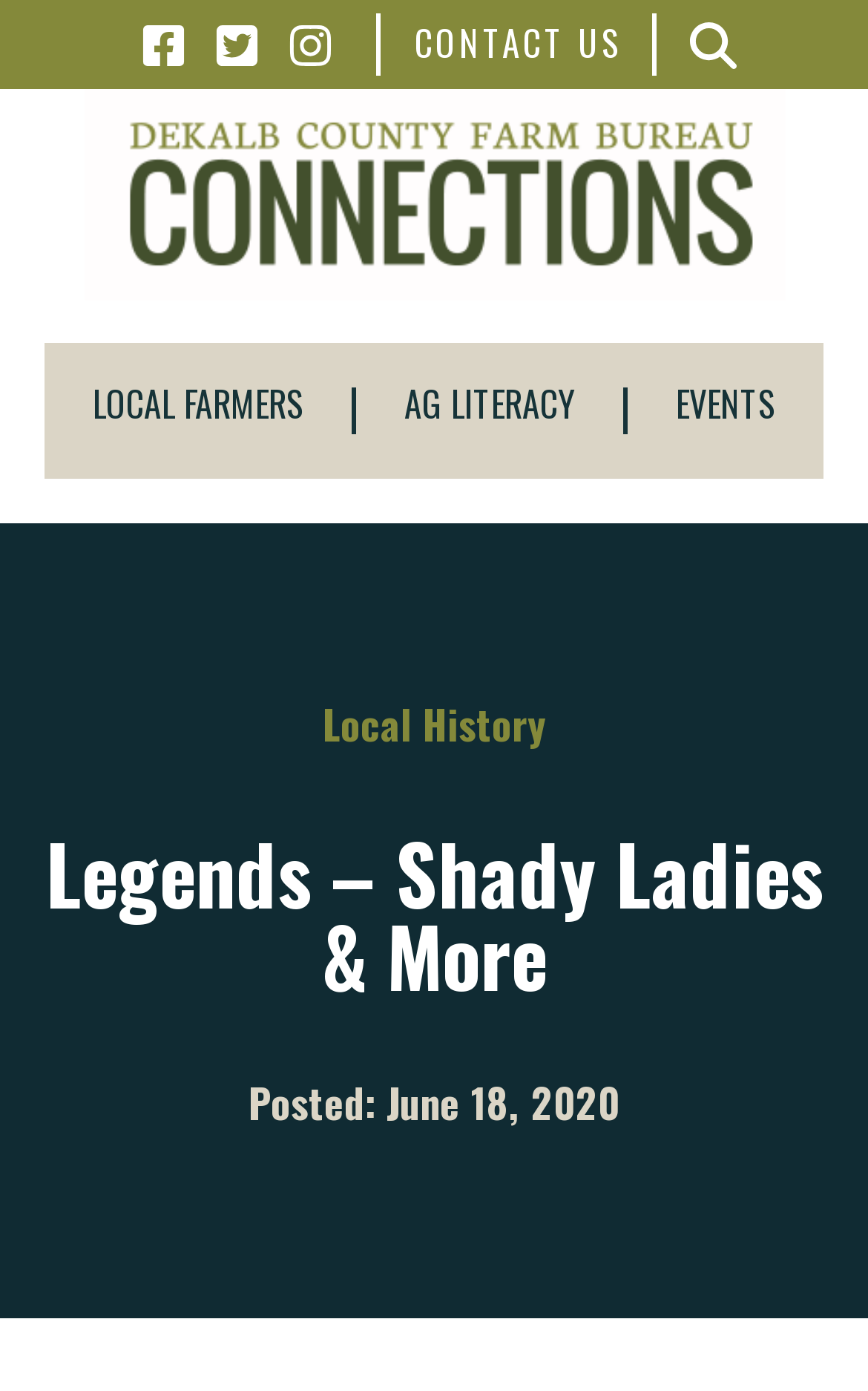Please identify the bounding box coordinates of the area I need to click to accomplish the following instruction: "click the first link".

[0.15, 0.008, 0.227, 0.056]